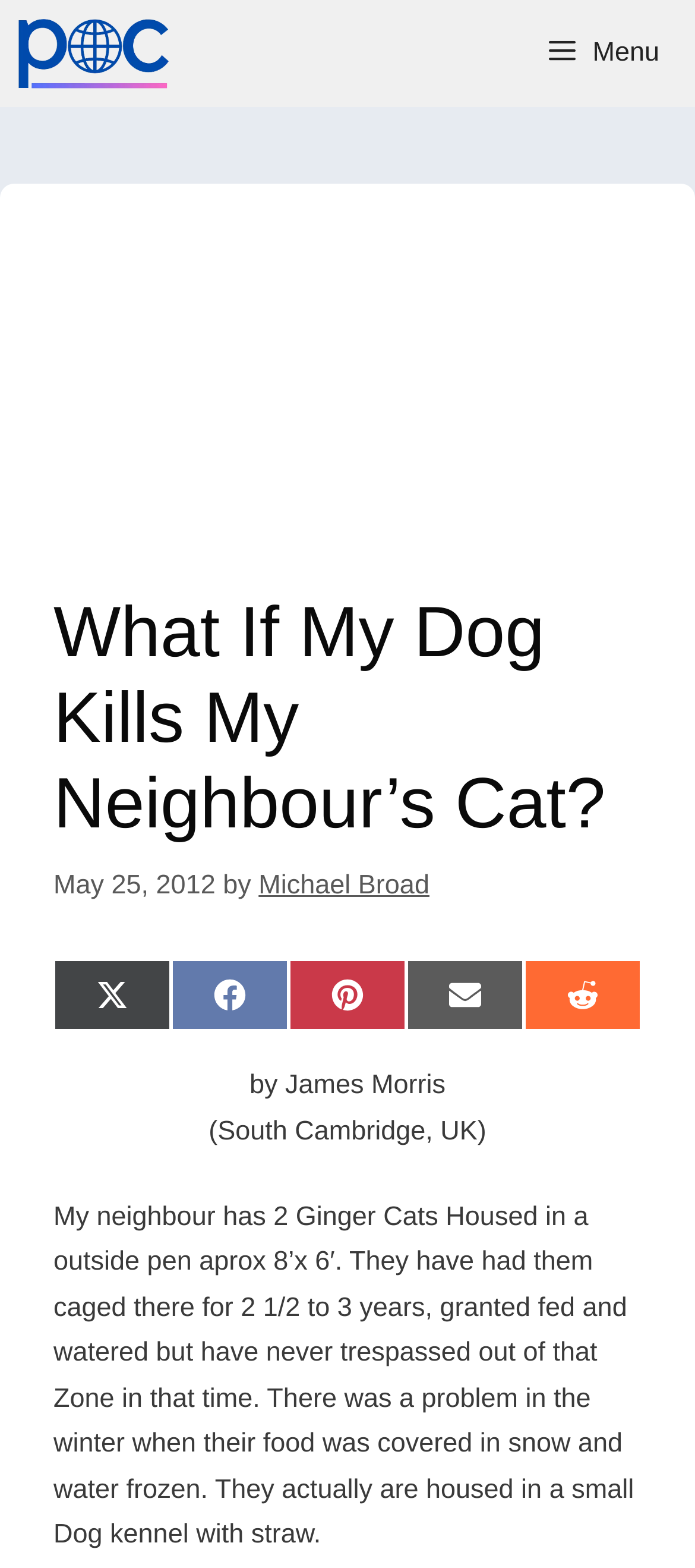Write an elaborate caption that captures the essence of the webpage.

The webpage is about an article titled "What If My Dog Kills My Neighbour's Cat?" from Freethinking Animal Advocacy. At the top, there is a navigation bar with a logo of Freethinking Animal Advocacy on the left and a menu button on the right. Below the navigation bar, there is a header section that takes up most of the width of the page. Within the header section, there is an advertisement iframe on the left, followed by the article title "What If My Dog Kills My Neighbour's Cat?" in a heading element. Below the article title, there is a time element showing the date "May 25, 2012", followed by the author's name "Michael Broad" and a series of social media sharing links.

The main content of the article starts below the header section, with a paragraph of text written by James Morris from South Cambridge, UK. The text describes a situation where the author's neighbor has two ginger cats housed in an outside pen and the author is concerned about what would happen if their dog were to kill the neighbor's cat. The text is quite long and takes up most of the remaining space on the page.